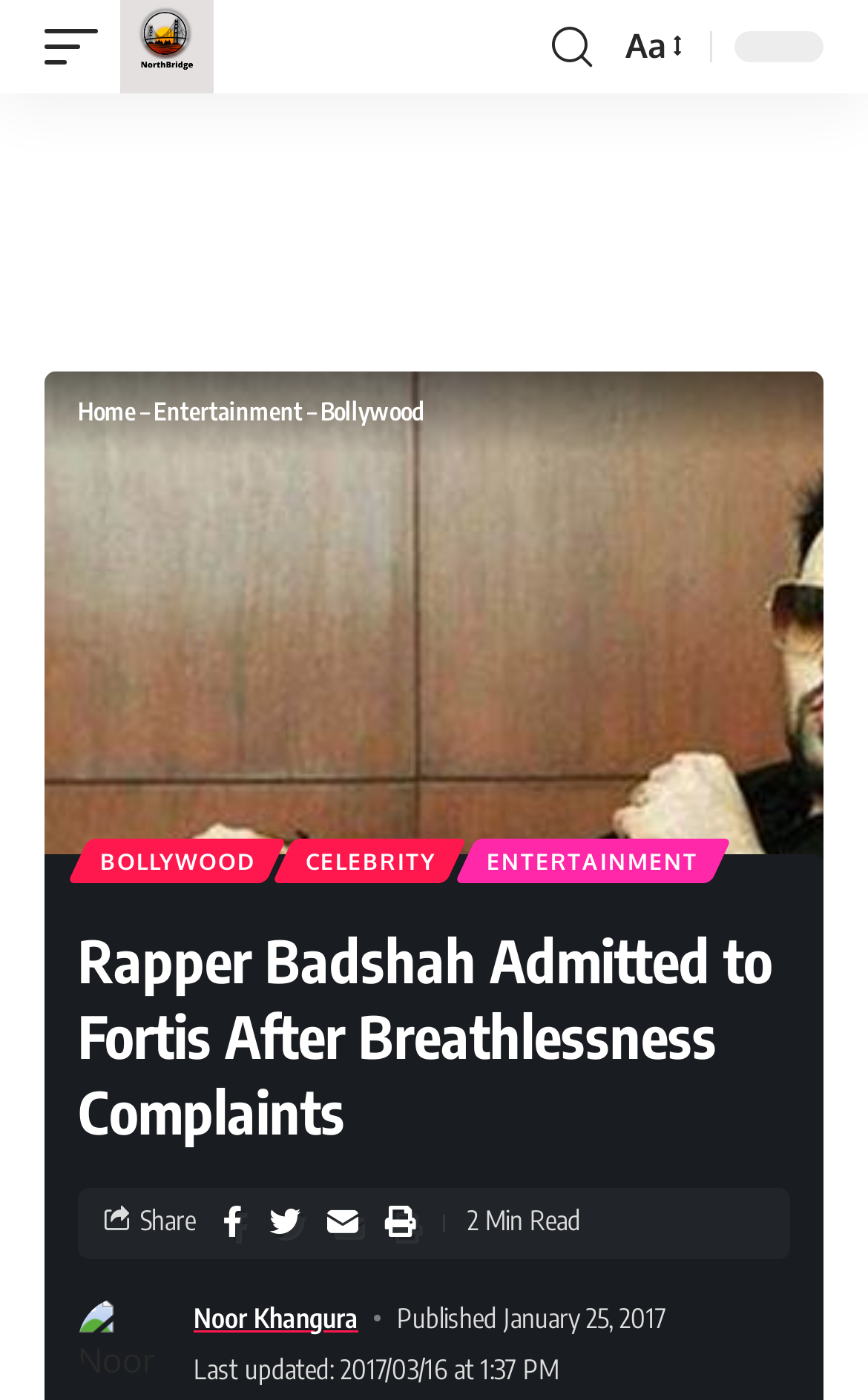Extract the main headline from the webpage and generate its text.

Rapper Badshah Admitted to Fortis After Breathlessness Complaints